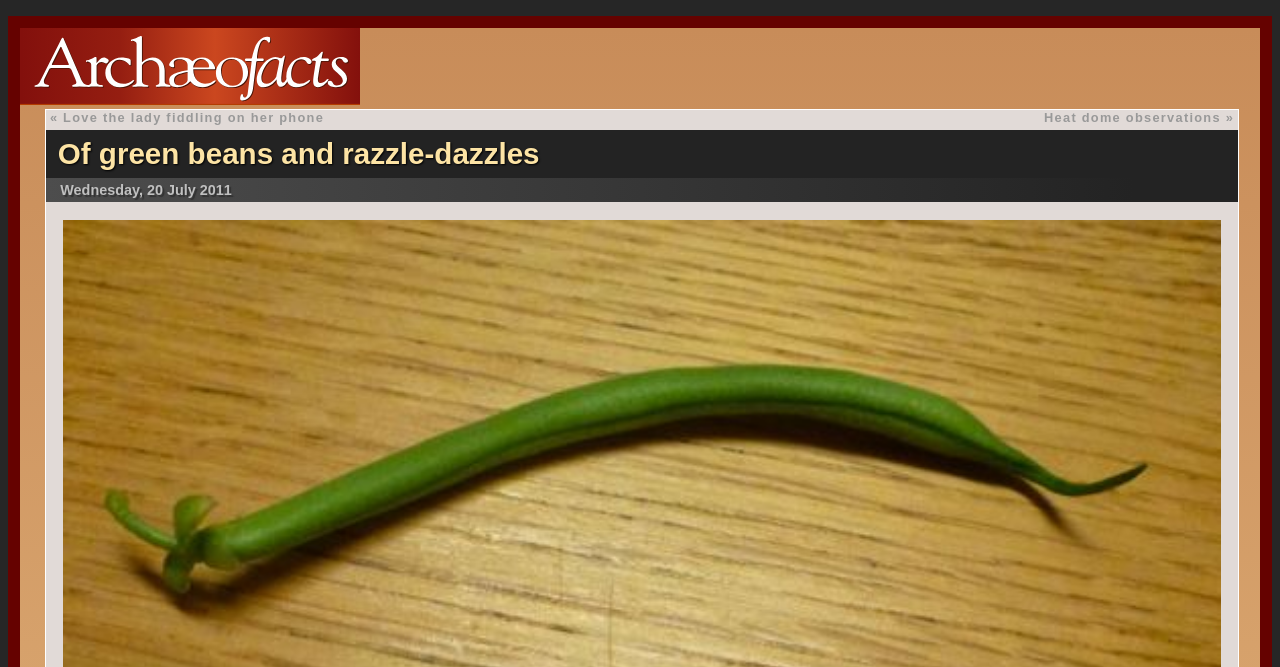Provide an in-depth description of the elements and layout of the webpage.

The webpage appears to be a blog post or article with a title "Of green beans and razzle-dazzles". At the top left, there is a link with no descriptive text. Below the title, there are two generic elements with text "earlier in time..." and "later in time...", which seem to be navigation links. The "earlier in time..." element contains a left arrow symbol « and a link to "Love the lady fiddling on her phone", while the "later in time..." element contains a right arrow symbol » and a link to "Heat dome observations". 

The main content of the webpage starts with a heading "Of green beans and razzle-dazzles", which is a link. Below the heading, there is a date "Wednesday, 20 July 2011".